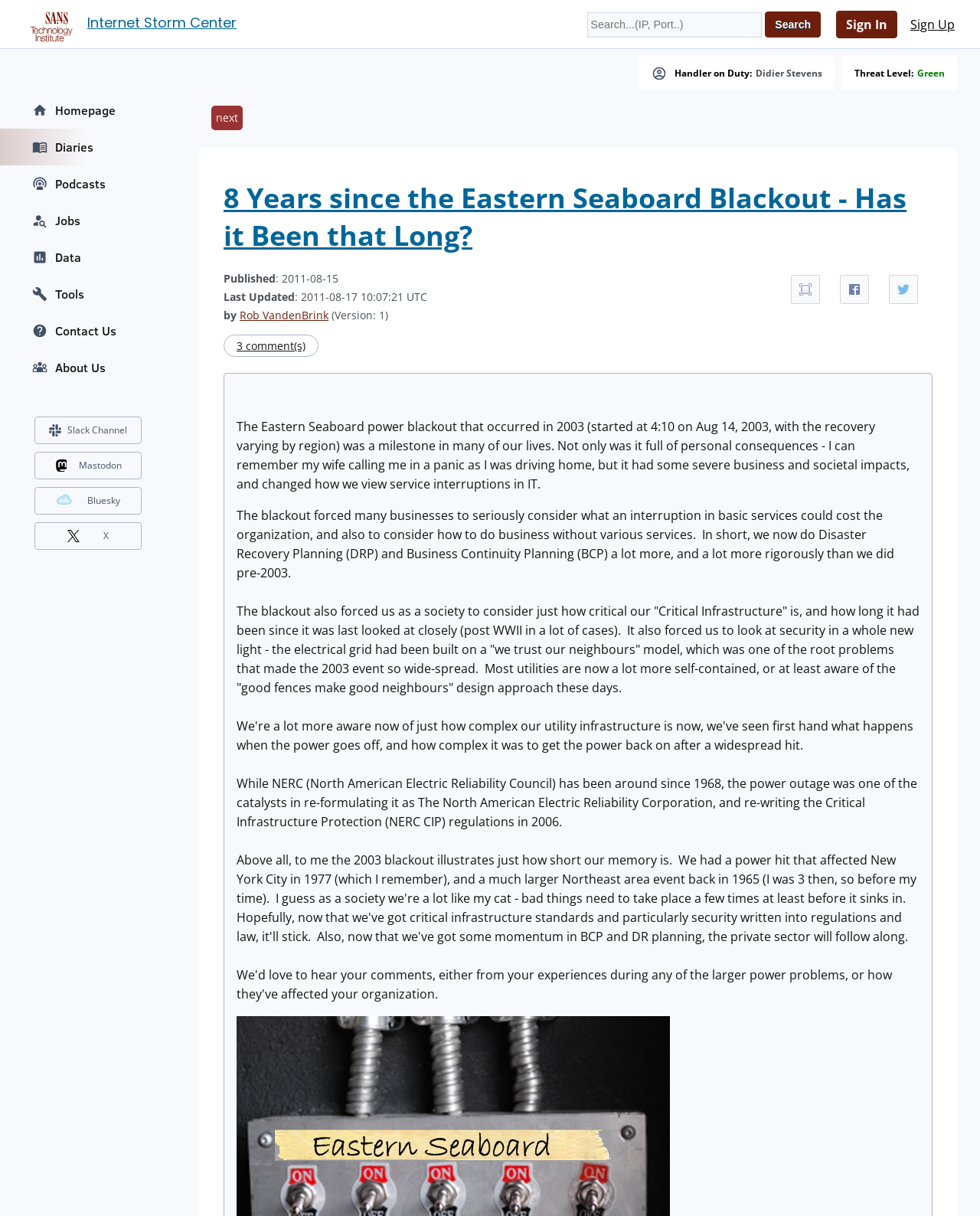Who is the handler on duty?
Answer the question with a detailed and thorough explanation.

The handler on duty is indicated by the link 'Didier Stevens' which is located next to the 'Handler on Duty:' text.